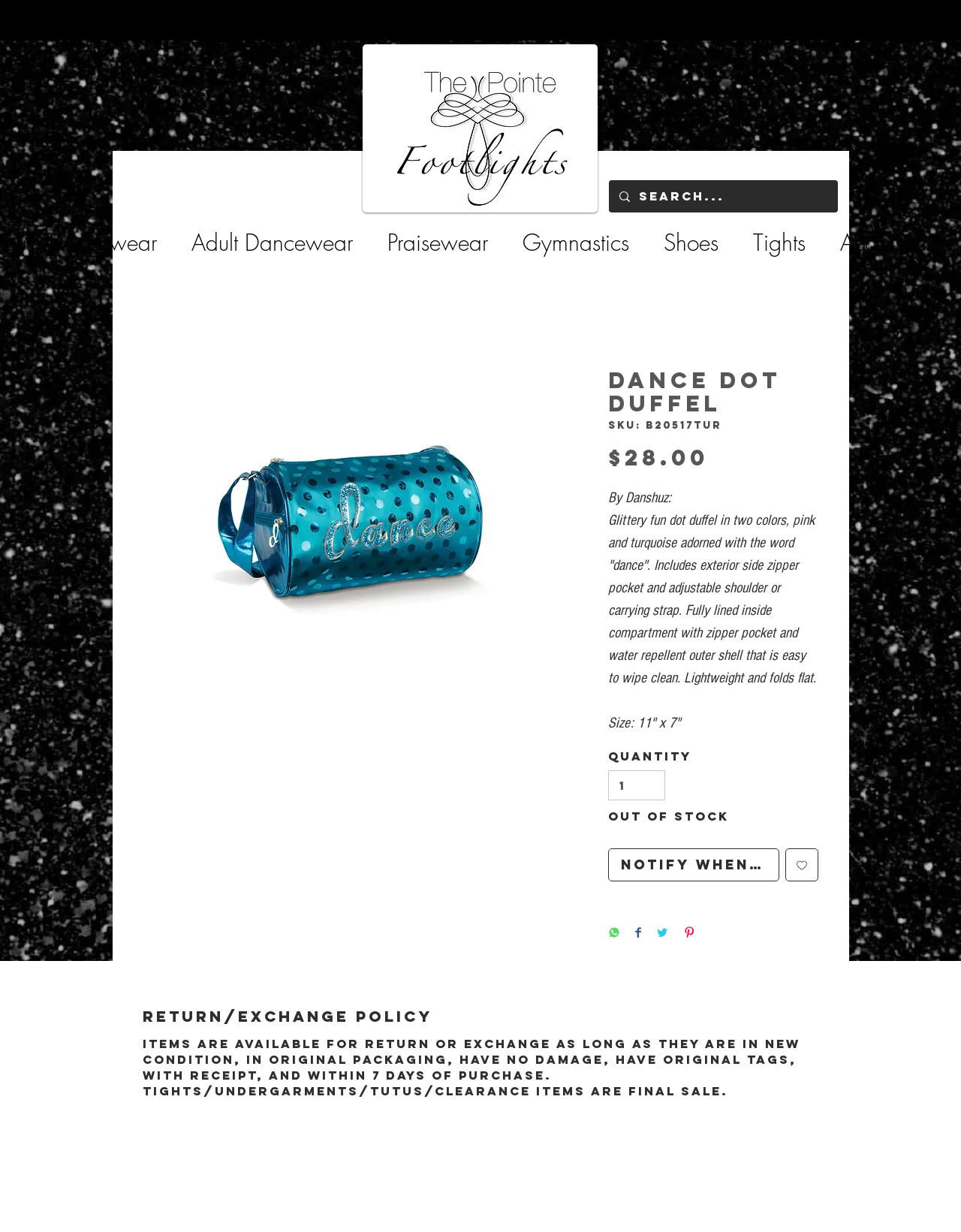Pinpoint the bounding box coordinates of the area that must be clicked to complete this instruction: "Search for products".

[0.665, 0.146, 0.839, 0.172]